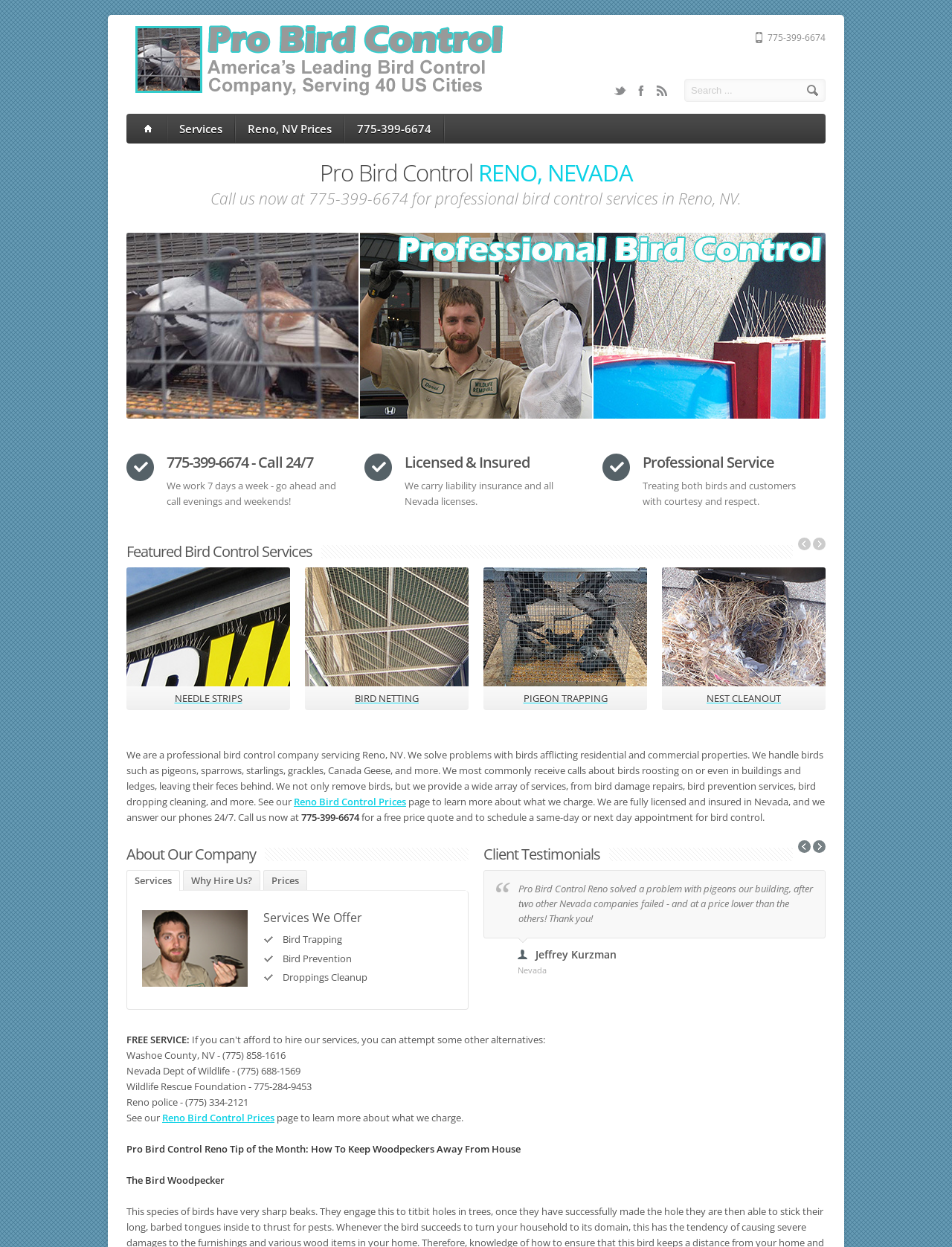What is the phone number for Pro Bird Control?
Please respond to the question with a detailed and well-explained answer.

The phone number can be found in multiple places on the webpage, including the top right corner, in the heading 'Call us now at 775-399-6674 for professional bird control services in Reno, NV.', and in the static text 'Call us now at 775-399-6674 for a free price quote and to schedule a same-day or next day appointment for bird control.'